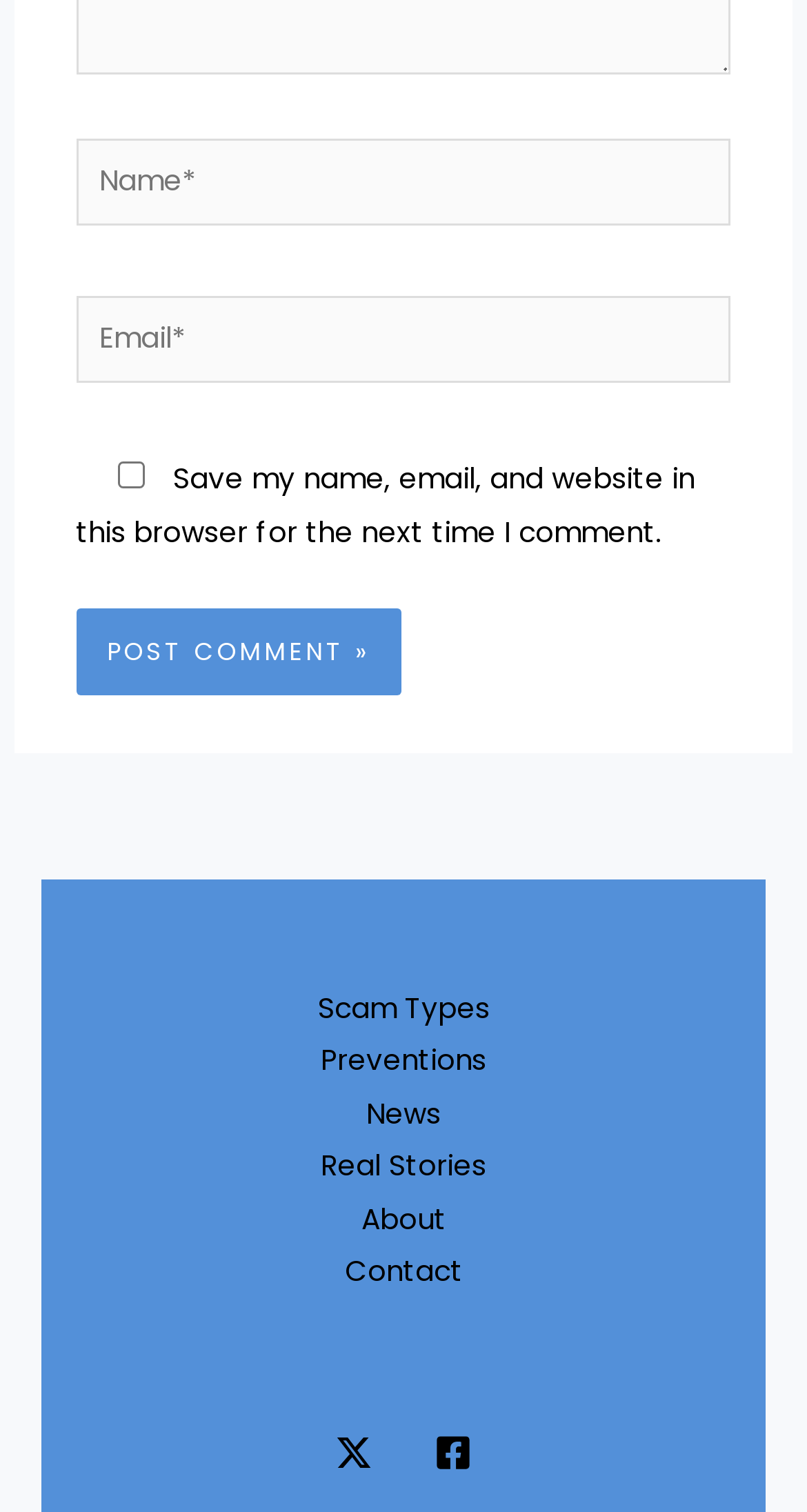How many social media links are there?
Based on the screenshot, provide a one-word or short-phrase response.

2